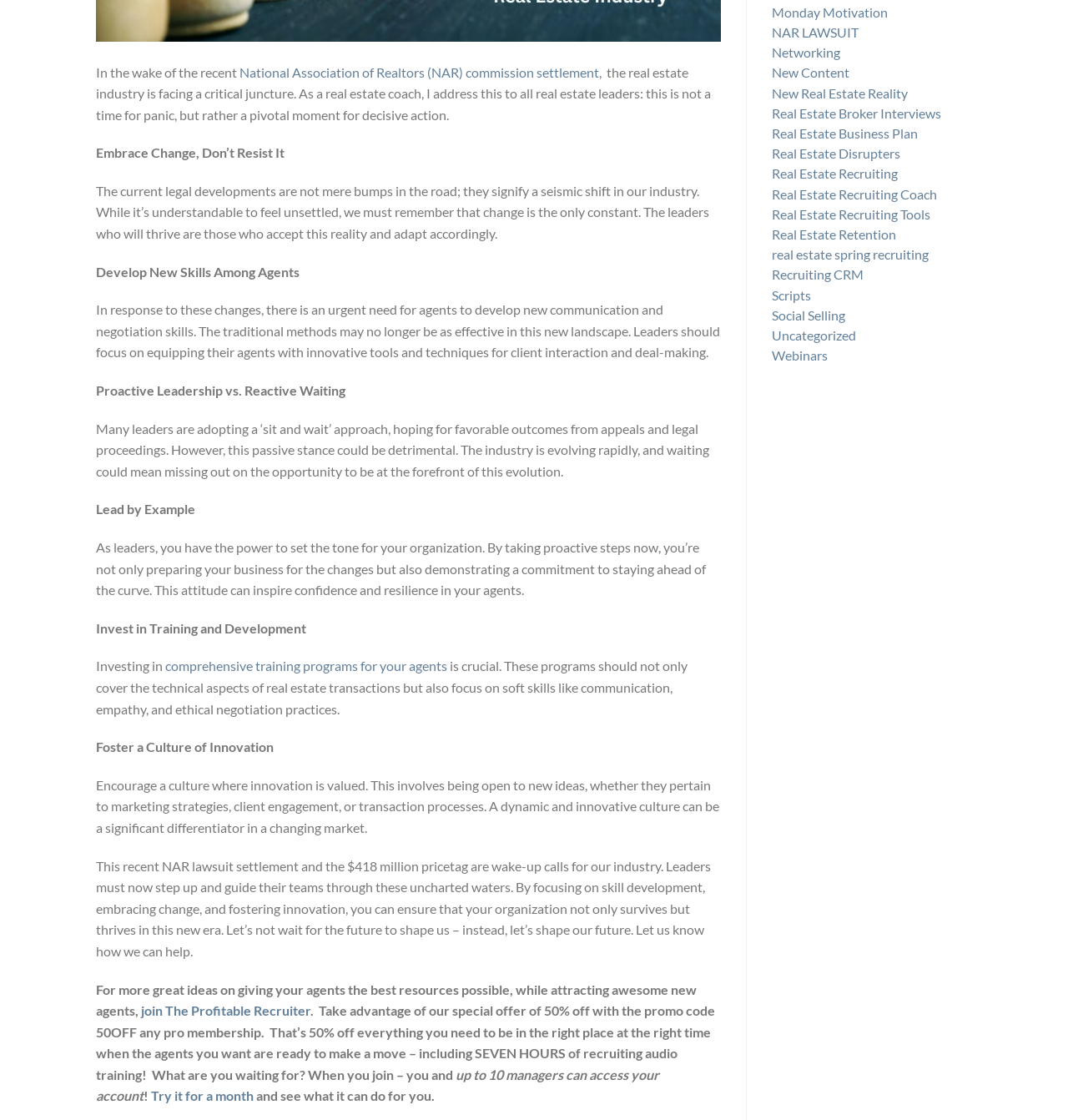Provide the bounding box coordinates of the UI element that matches the description: "Real Estate Disrupters".

[0.723, 0.13, 0.91, 0.148]